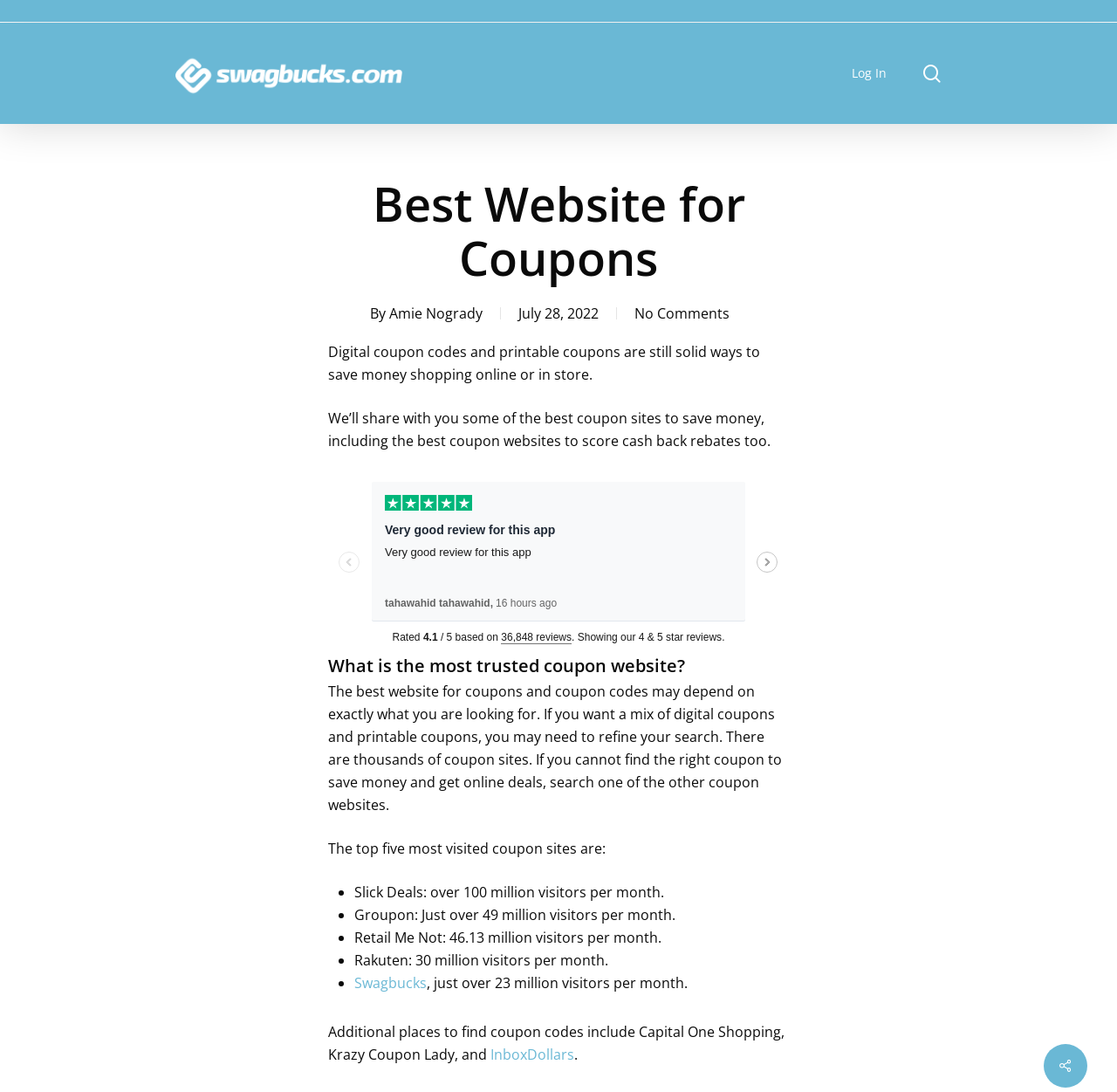What is the name of the website being discussed?
Refer to the image and provide a one-word or short phrase answer.

Swagbucks Articles